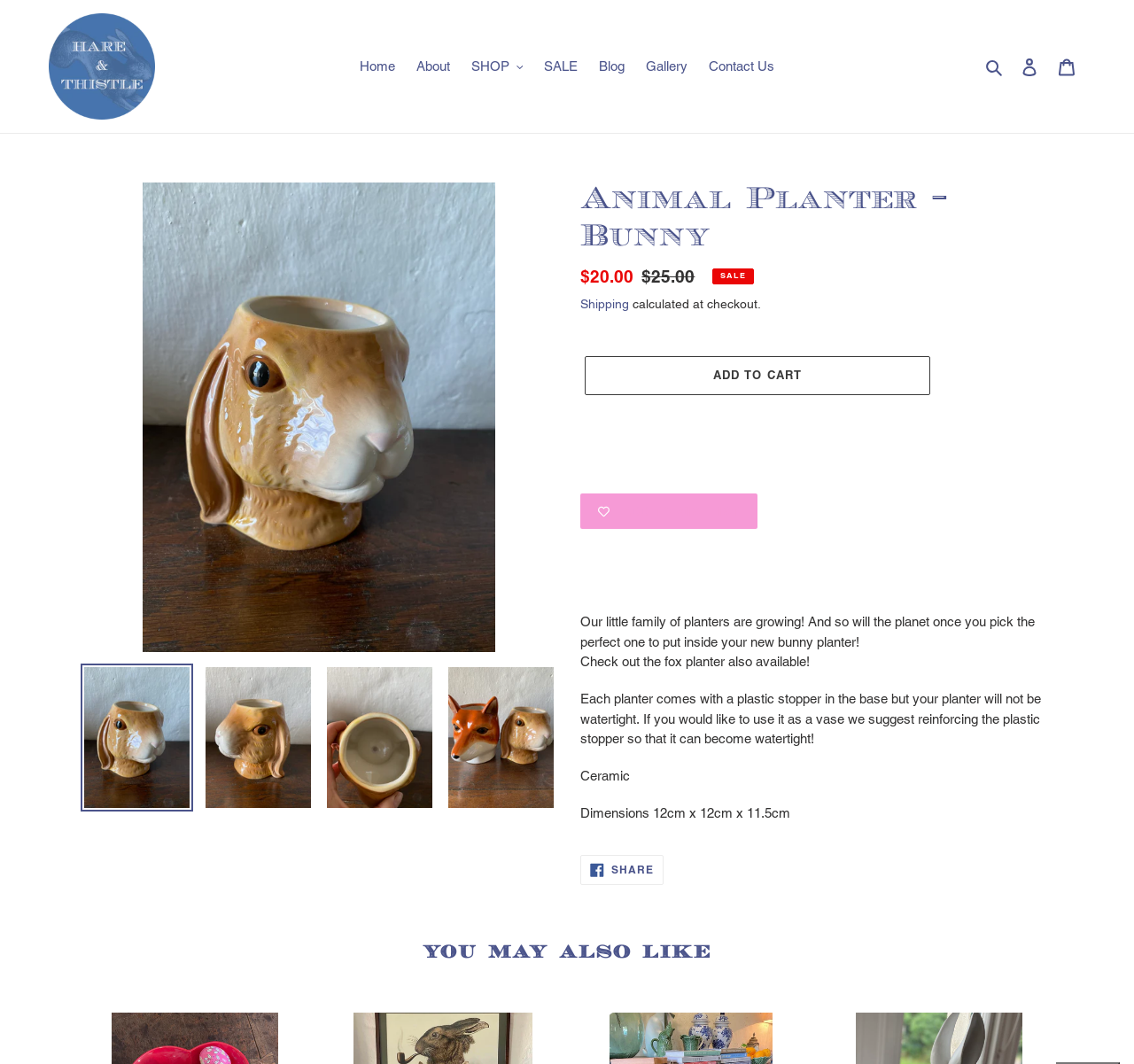Kindly determine the bounding box coordinates of the area that needs to be clicked to fulfill this instruction: "Add the bunny planter to cart".

[0.516, 0.334, 0.82, 0.371]